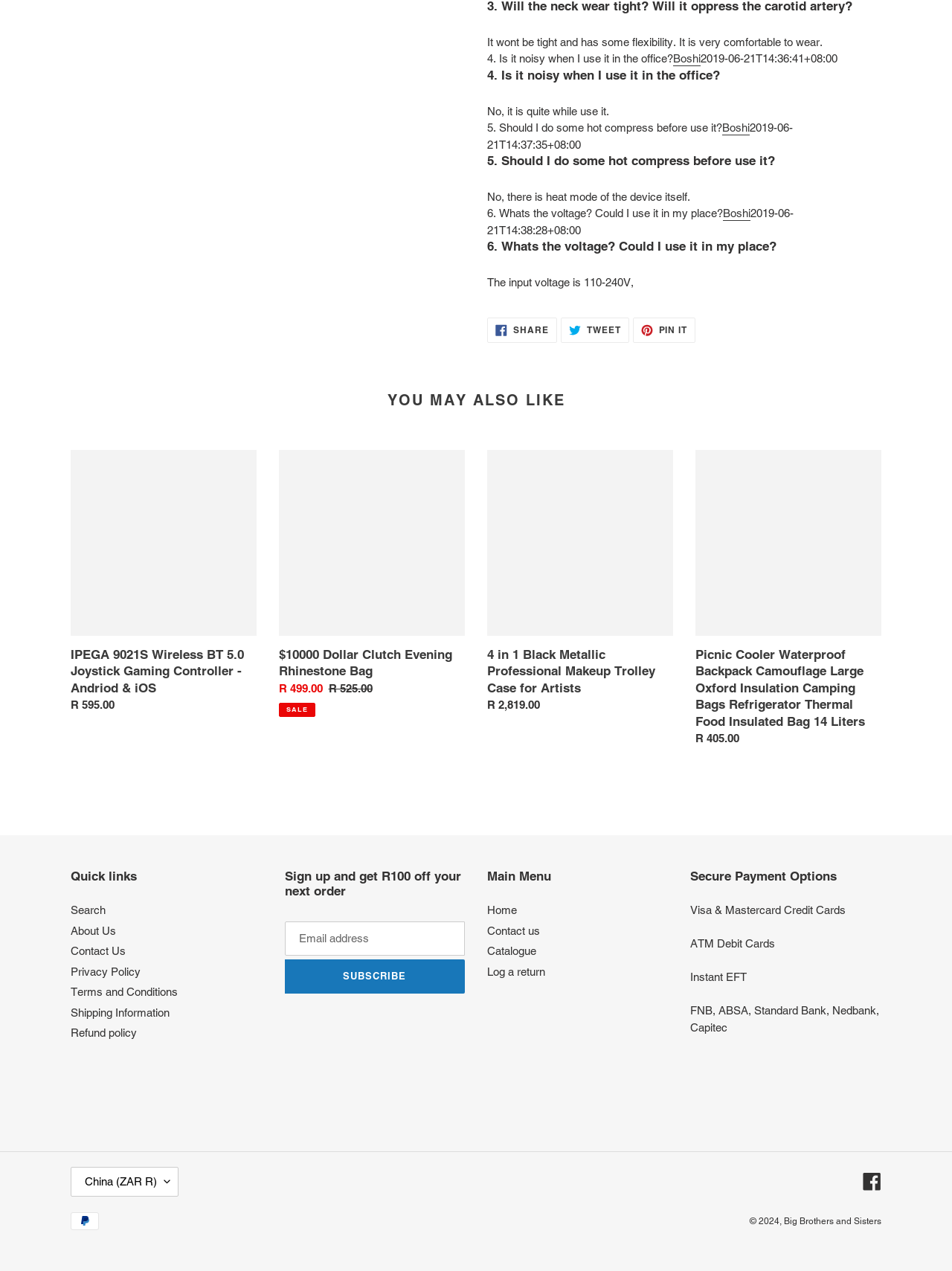Using the element description provided, determine the bounding box coordinates in the format (top-left x, top-left y, bottom-right x, bottom-right y). Ensure that all values are floating point numbers between 0 and 1. Element description: Search

[0.074, 0.711, 0.111, 0.721]